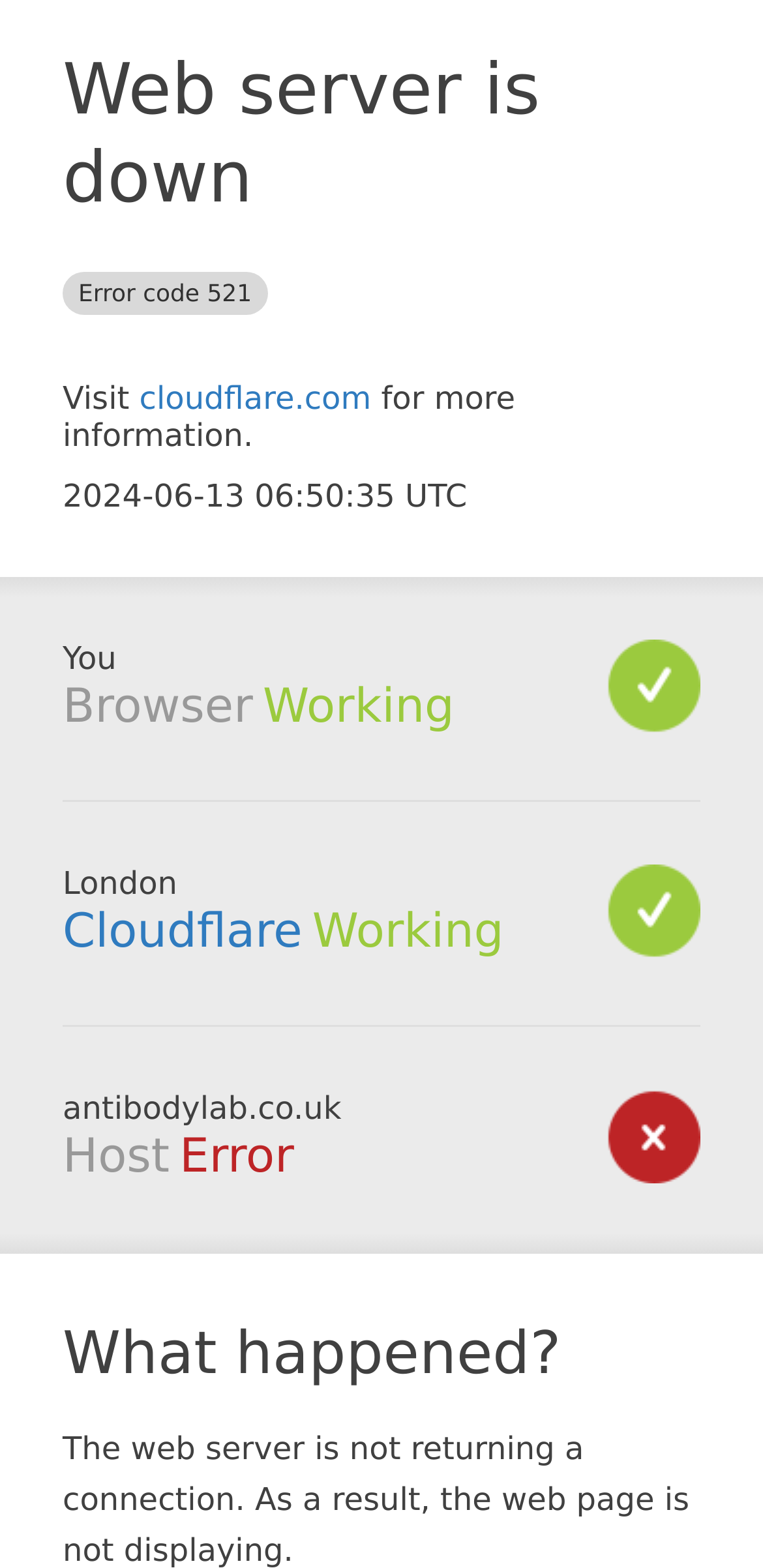Create an in-depth description of the webpage, covering main sections.

The webpage appears to be an error page, indicating that the web server is down. At the top, there is a heading that reads "Web server is down Error code 521". Below this heading, there is a link to "cloudflare.com" with a brief description "Visit ... for more information." The current date and time, "2024-06-13 06:50:35 UTC", is displayed below this link.

On the left side of the page, there are several sections with headings, including "Browser", "Cloudflare", and "Host". The "Browser" section has a static text "Working" next to it. The "Cloudflare" section has a link to "Cloudflare" with a static text "Working" beside it. The "Host" section has a static text "Error" next to it.

Further down the page, there is a heading "What happened?" followed by a paragraph of text explaining the error, stating that "The web server is not returning a connection. As a result, the web page is not displaying."